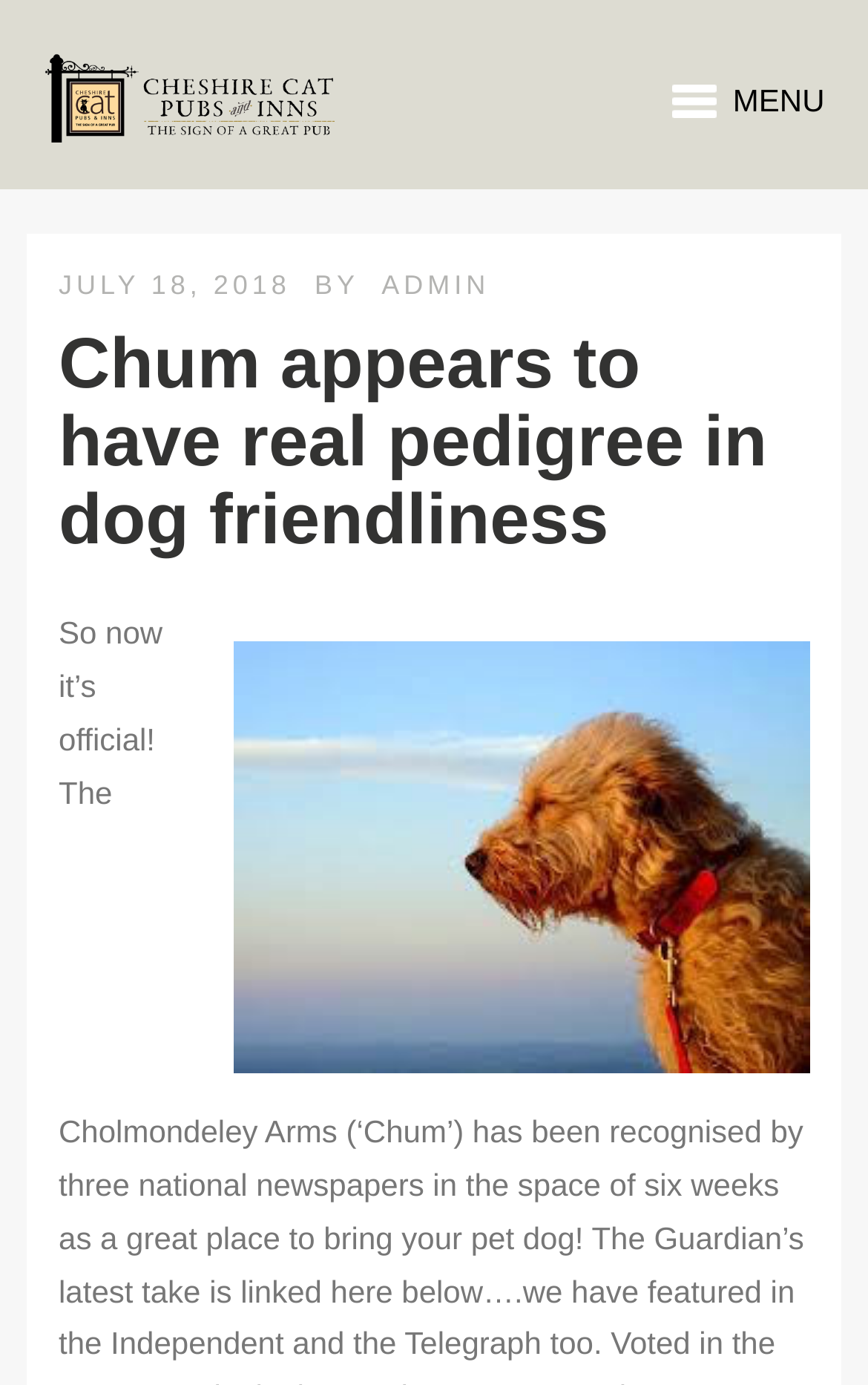Please provide a one-word or short phrase answer to the question:
What is the main topic of the article?

dog friendliness